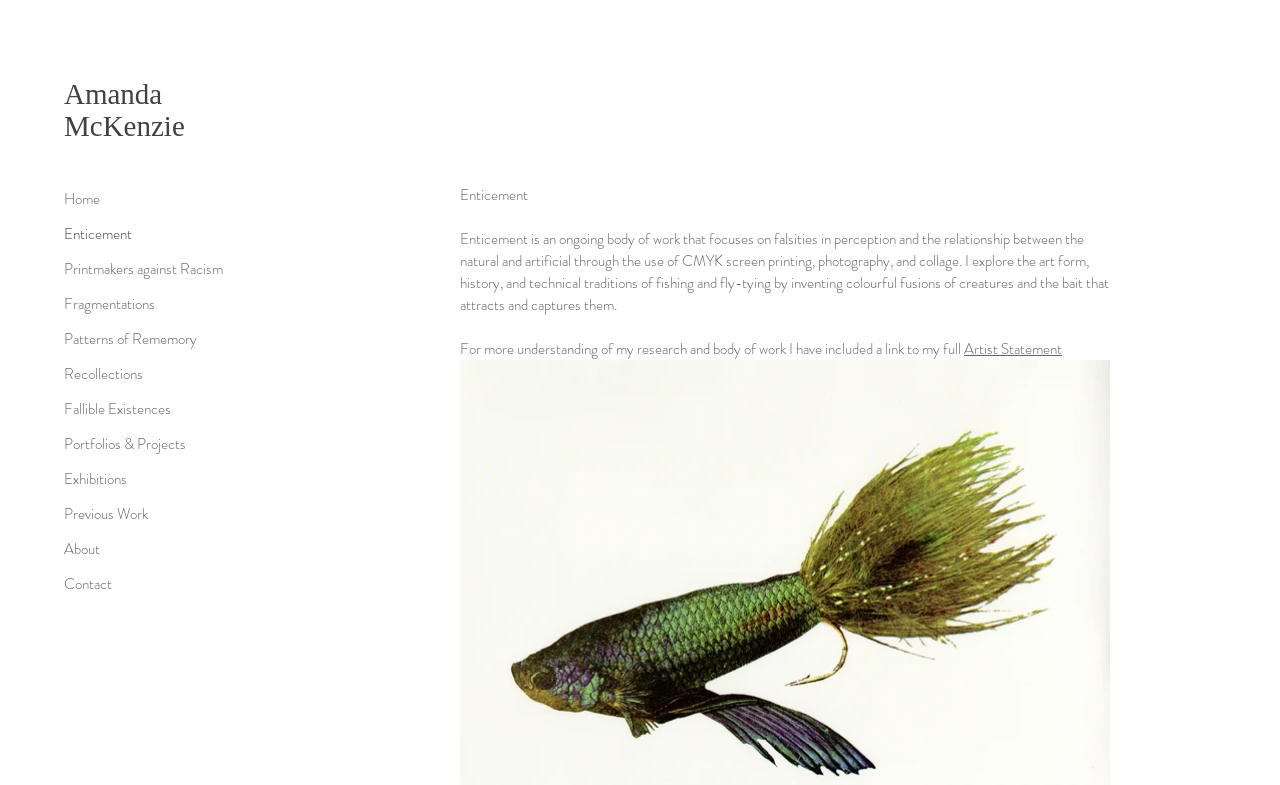How many links are in the navigation menu?
Using the information from the image, answer the question thoroughly.

The navigation menu is located at the top left of the webpage, and it contains 13 links: 'Home', 'Enticement', 'Printmakers against Racism', 'Fragmentations', 'Patterns of Rememory', 'Recollections', 'Fallible Existences', 'Portfolios & Projects', 'Exhibitions', 'Previous Work', 'About', and 'Contact'.